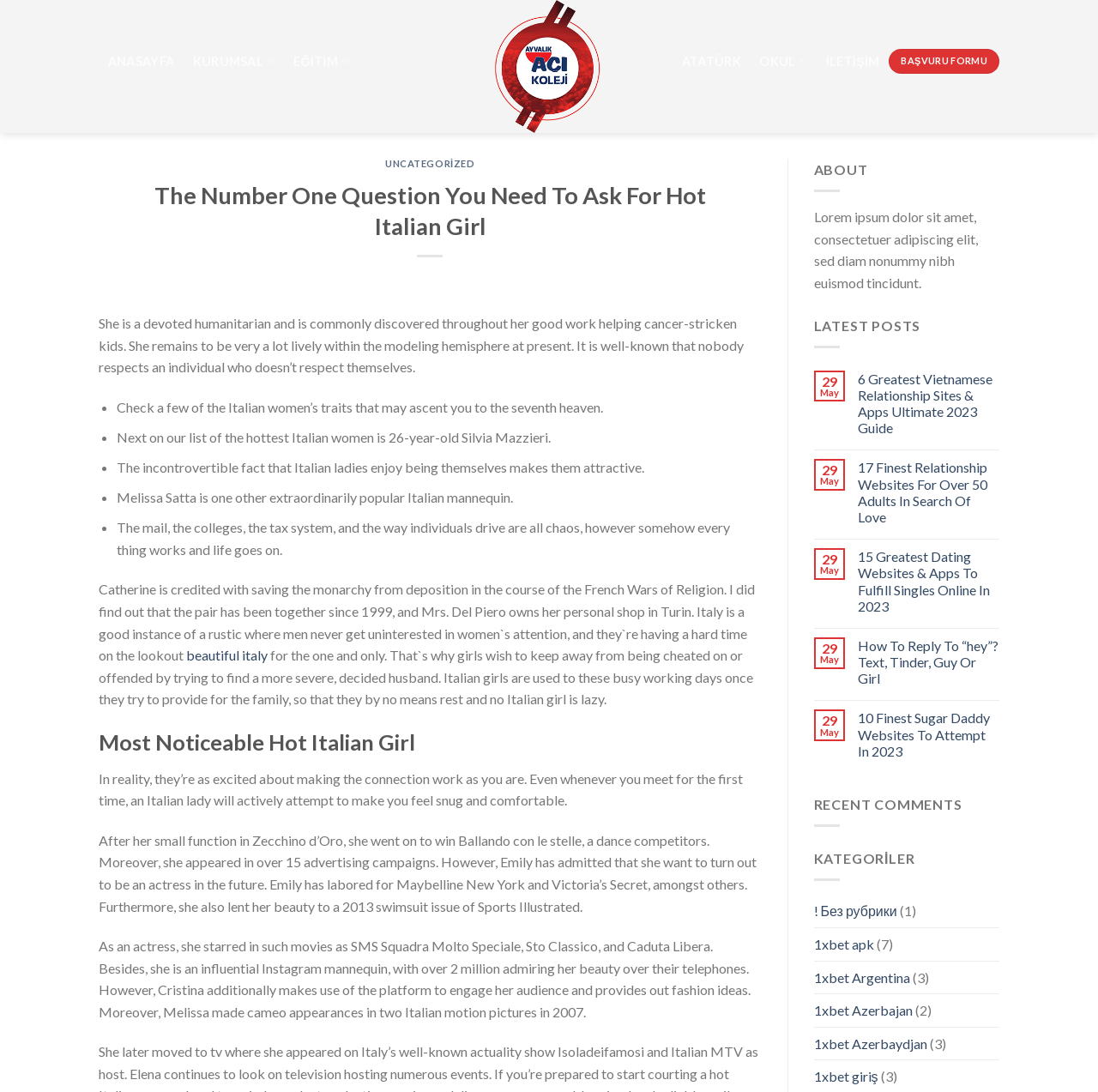Pinpoint the bounding box coordinates of the clickable element to carry out the following instruction: "go to the category page of KURUMSAL."

[0.176, 0.049, 0.24, 0.063]